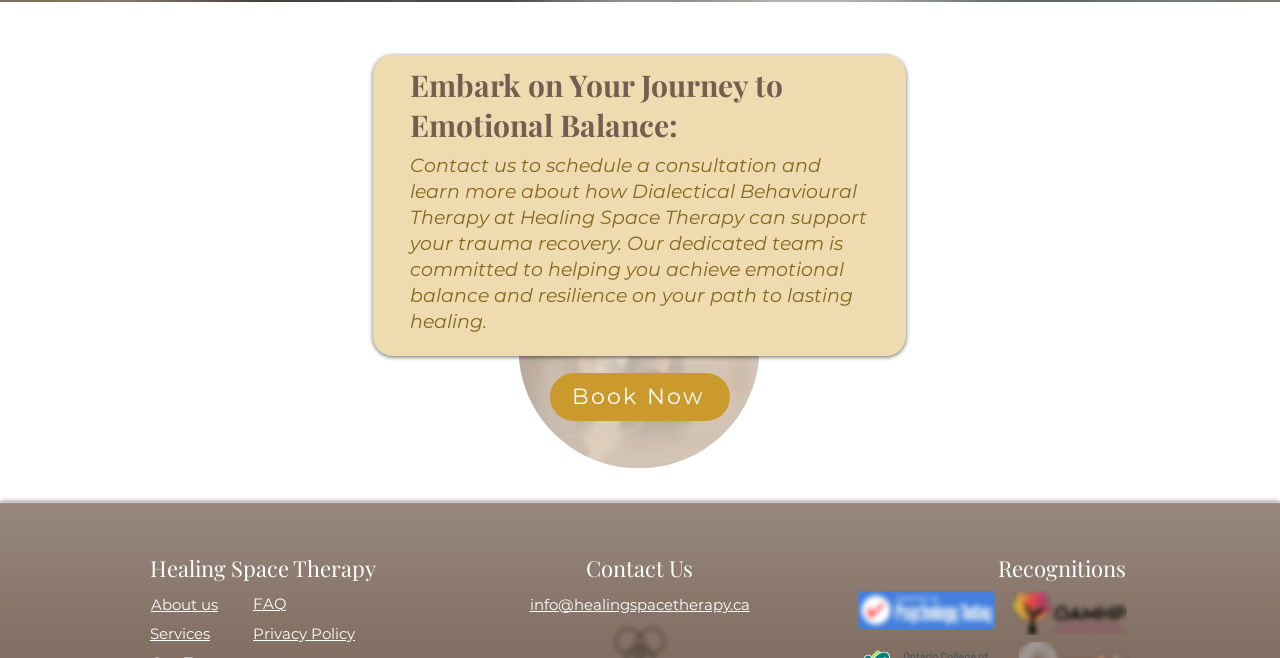Given the element description Renters Insurance, identify the bounding box coordinates for the UI element on the webpage screenshot. The format should be (top-left x, top-left y, bottom-right x, bottom-right y), with values between 0 and 1.

None